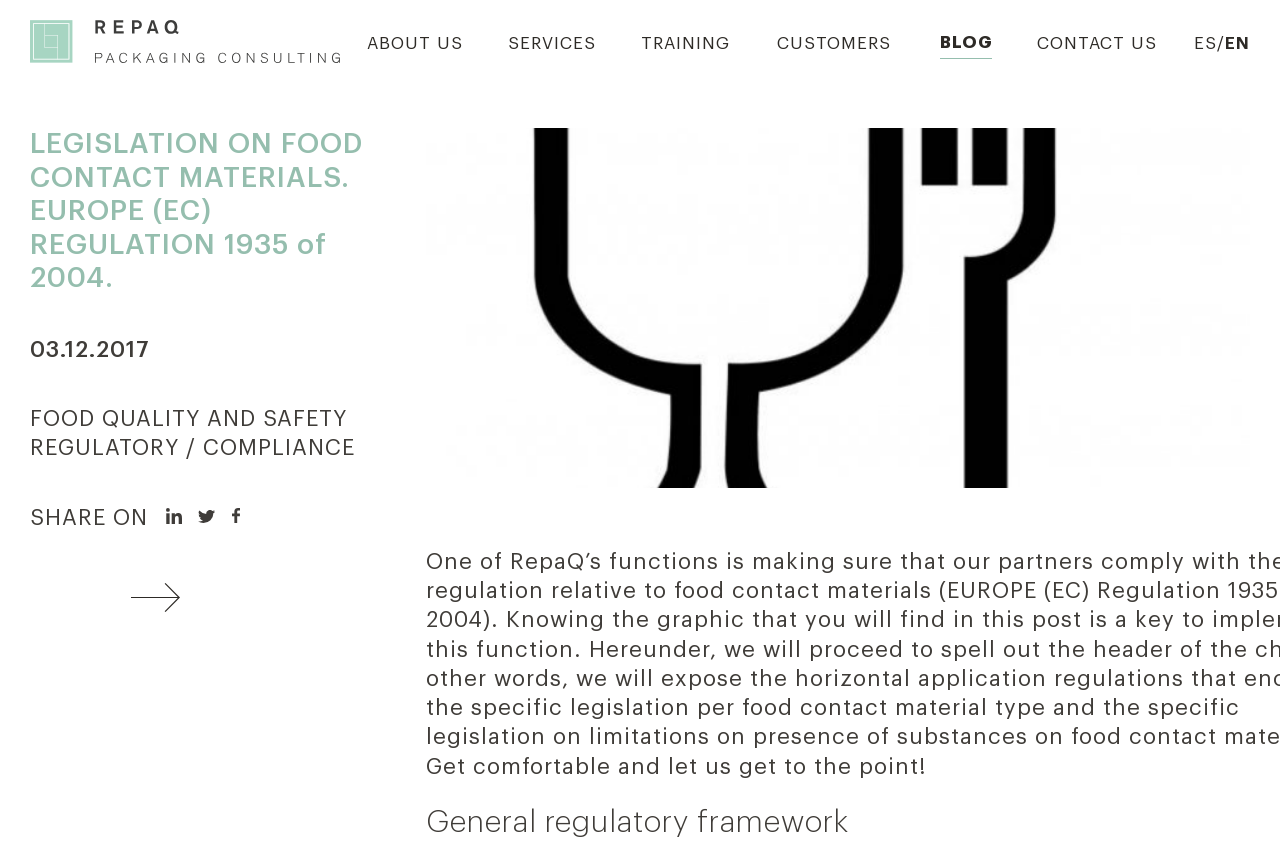Based on the image, provide a detailed and complete answer to the question: 
What is the category of the article 'Food labeling information: New European (EU) legislation in sight'?

The category of the article 'Food labeling information: New European (EU) legislation in sight' is food quality and safety, which is evident from the link 'FOOD QUALITY AND SAFETY' with the coordinates [0.023, 0.479, 0.277, 0.514] that is nearby the article link.